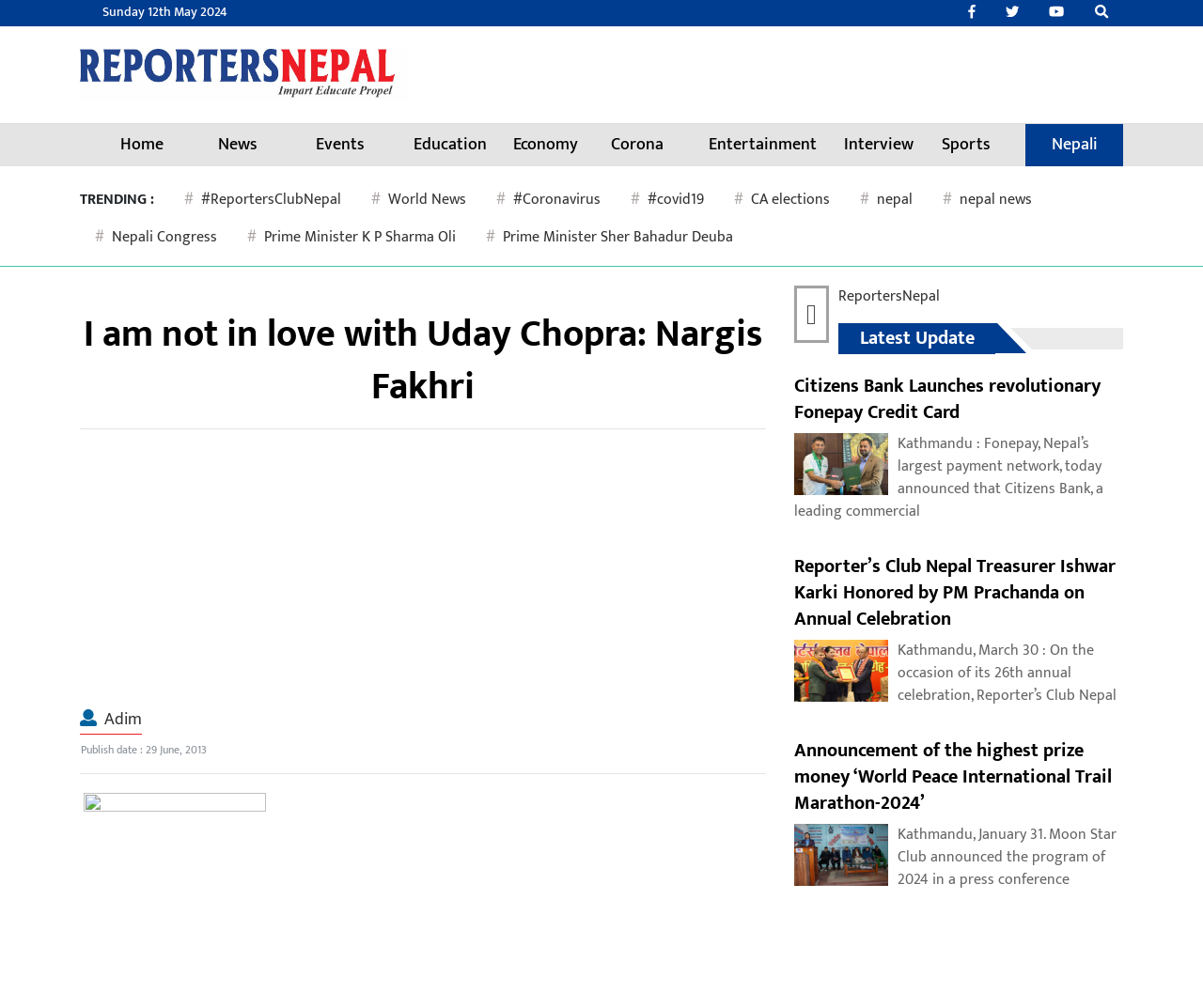What is the purpose of the button with the bounding box coordinates [0.897, 0.0, 0.934, 0.026]?
Answer the question with as much detail as possible.

The button with the bounding box coordinates [0.897, 0.0, 0.934, 0.026] does not have any explicit text or description, making it difficult to determine its purpose. Further investigation is needed to understand its functionality.